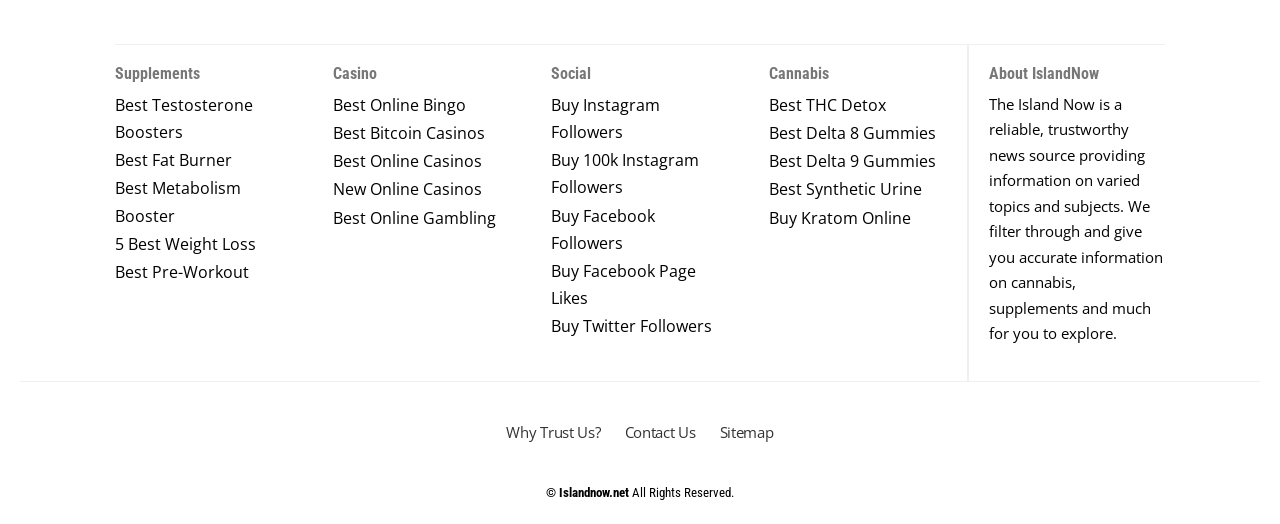What categories are available on this website?
Please respond to the question with a detailed and well-explained answer.

By examining the headings on the webpage, I can see that there are four main categories: 'Supplements', 'Casino', 'Social', and 'Cannabis'. These categories are represented by headings with corresponding links underneath each one.